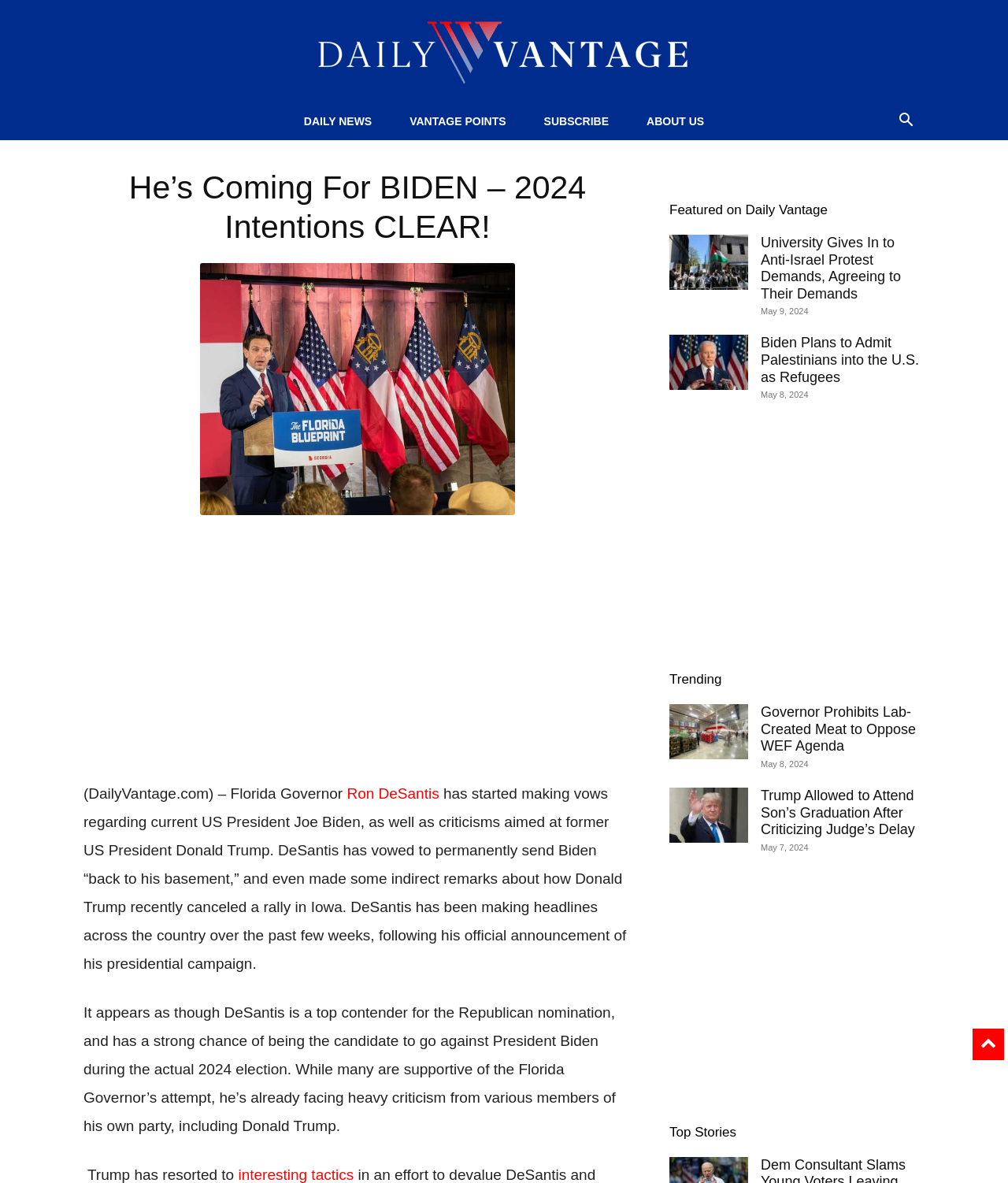Offer a detailed explanation of the webpage layout and contents.

The webpage is a news website with a prominent header section at the top, featuring a logo and several links to different sections, including "DAILY NEWS", "VANTAGE POINTS", "SUBSCRIBE", and "ABOUT US". There is also a search button located at the top right corner.

Below the header section, there is a large heading that reads "He’s Coming For BIDEN – 2024 Intentions CLEAR!" followed by an image and a brief introduction to the article. The article discusses Florida Governor Ron DeSantis' presidential campaign and his criticisms of current US President Joe Biden and former US President Donald Trump.

To the right of the article, there is a section labeled "Featured on Daily Vantage" with several links to other news articles, each accompanied by an image and a brief summary. The articles appear to be related to politics and current events.

Further down the page, there is a section labeled "Trending" with more links to news articles, again accompanied by images and summaries. The articles in this section appear to be related to politics, government, and social issues.

Throughout the page, there are several advertisements and promotional sections, including a large banner ad at the bottom of the page. The overall layout of the page is cluttered, with many different elements competing for attention.